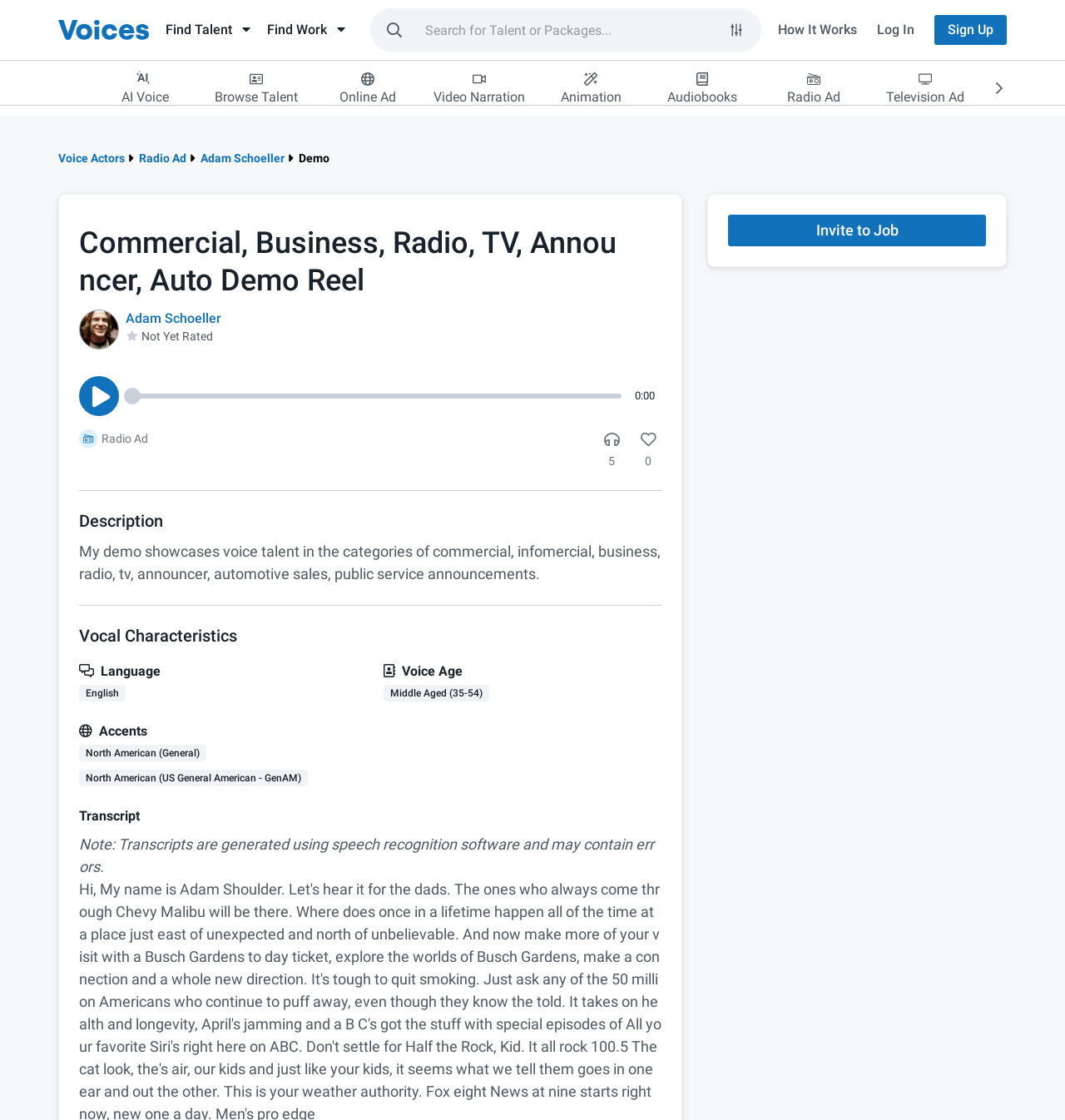Find and extract the text of the primary heading on the webpage.

Commercial, Business, Radio, TV, Announcer, Auto Demo Reel